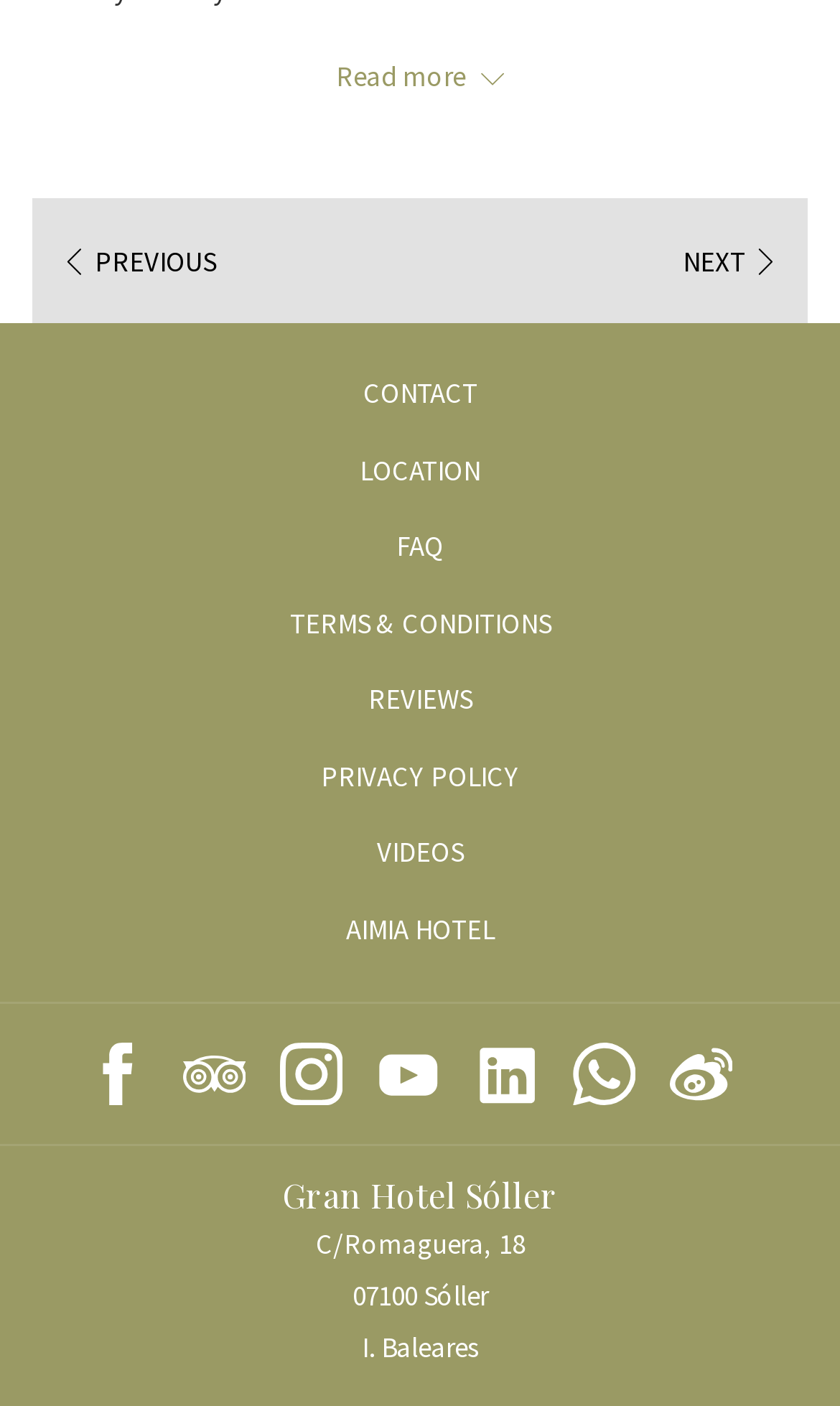Highlight the bounding box coordinates of the element you need to click to perform the following instruction: "Click on the 'NEXT' button."

[0.779, 0.164, 0.962, 0.208]